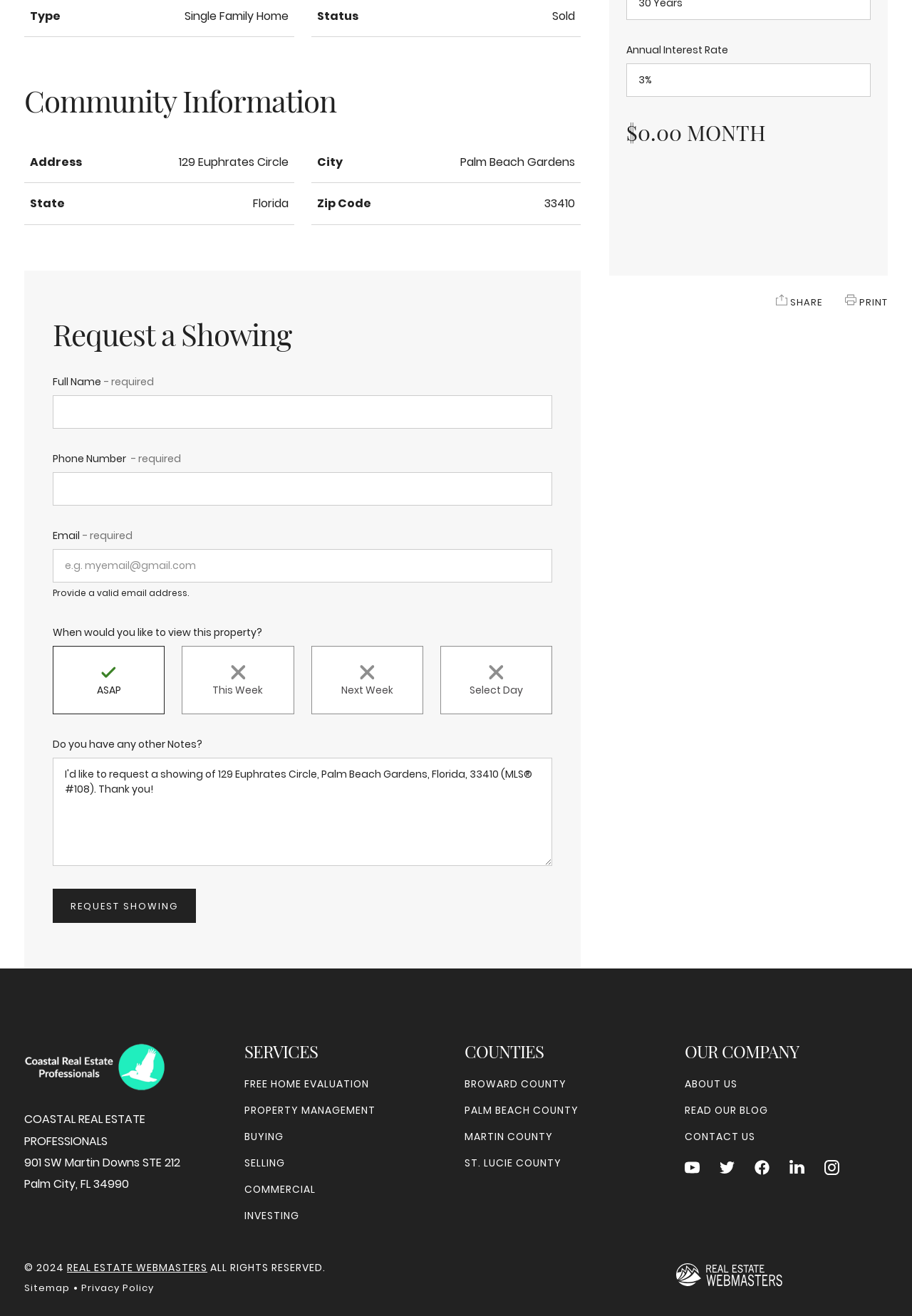What is the company name at the bottom of the webpage?
Analyze the screenshot and provide a detailed answer to the question.

The company name is located at the bottom of the webpage, below the 'SERVICES', 'COUNTIES', and 'OUR COMPANY' sections. It is displayed in a static text element.